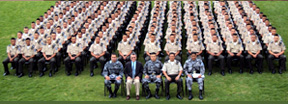What is the purpose of the assembly?
Provide an in-depth and detailed explanation in response to the question.

The image captures a moment of unity and purpose within a military context, emphasizing the strength and camaraderie of the assembled personnel, which suggests that the purpose of the assembly is to demonstrate unity and purpose.